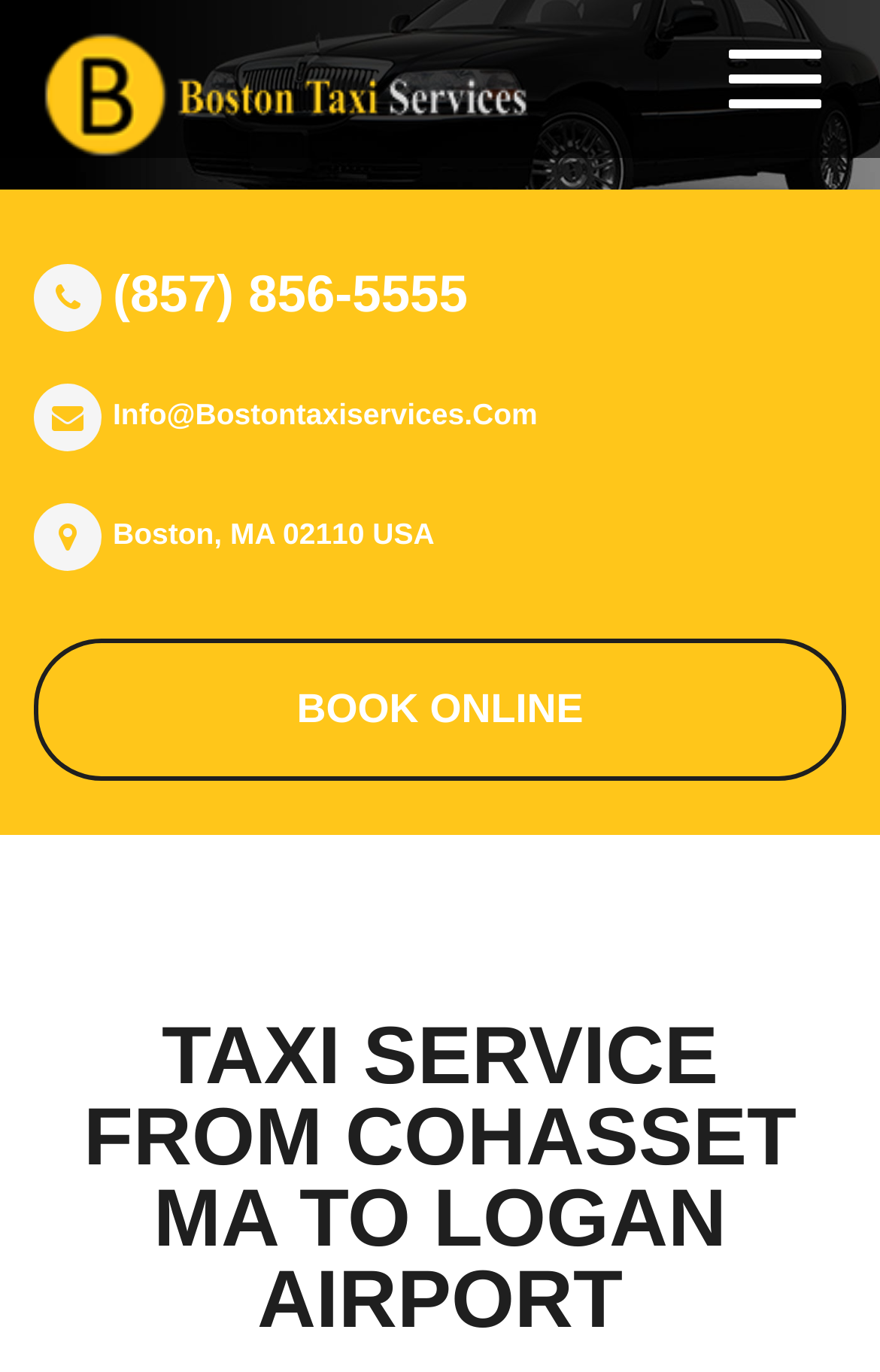Given the element description info@bostontaxiservices.com, specify the bounding box coordinates of the corresponding UI element in the format (top-left x, top-left y, bottom-right x, bottom-right y). All values must be between 0 and 1.

[0.038, 0.289, 0.611, 0.314]